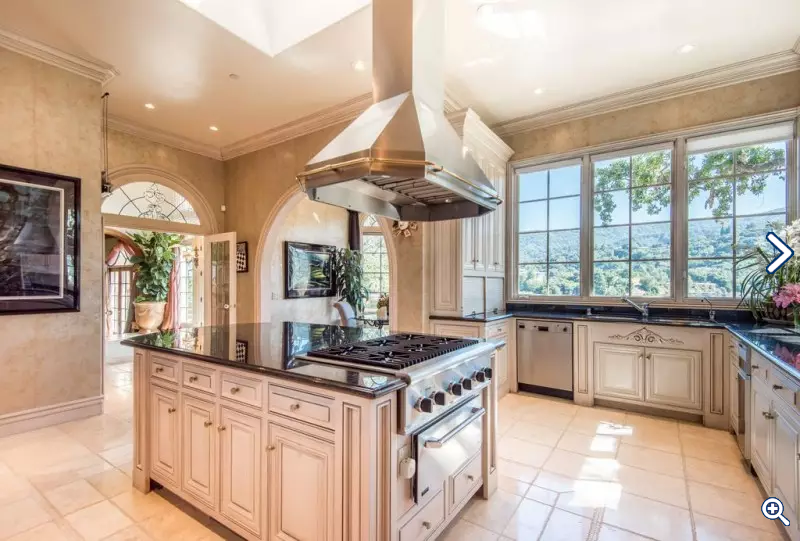Describe every aspect of the image in depth.

The image showcases a beautifully designed kitchen featuring a spacious island with a dark granite countertop, enhancing the elegance of the space. The cabinetry is a light color, adding a soft and inviting feel to the kitchen. A professional-grade kitchen range is prominently placed on the island, equipped with multiple burners, showcasing its functionality for cooking enthusiasts. Large windows adorn the walls, flooding the room with natural light and providing a stunning view of the surrounding landscape. The warm tones of the walls, combined with the luxurious finishes, exemplify contemporary kitchen design, making it both stylish and practical. This setting is ideal for anyone considering a renovation or redesign, focusing on popular cabinet colors and modern aesthetics.